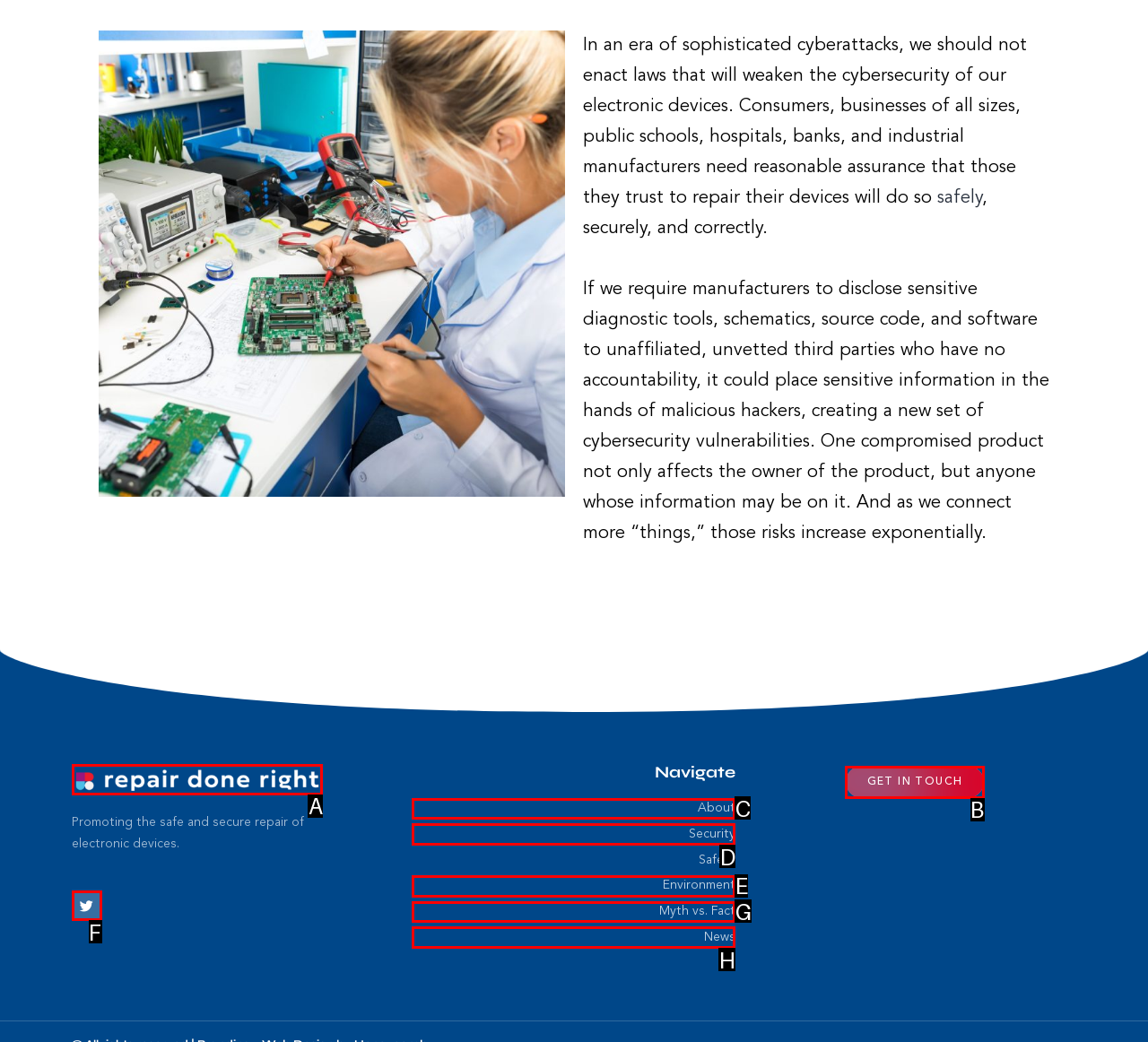Match the element description to one of the options: Security
Respond with the corresponding option's letter.

D